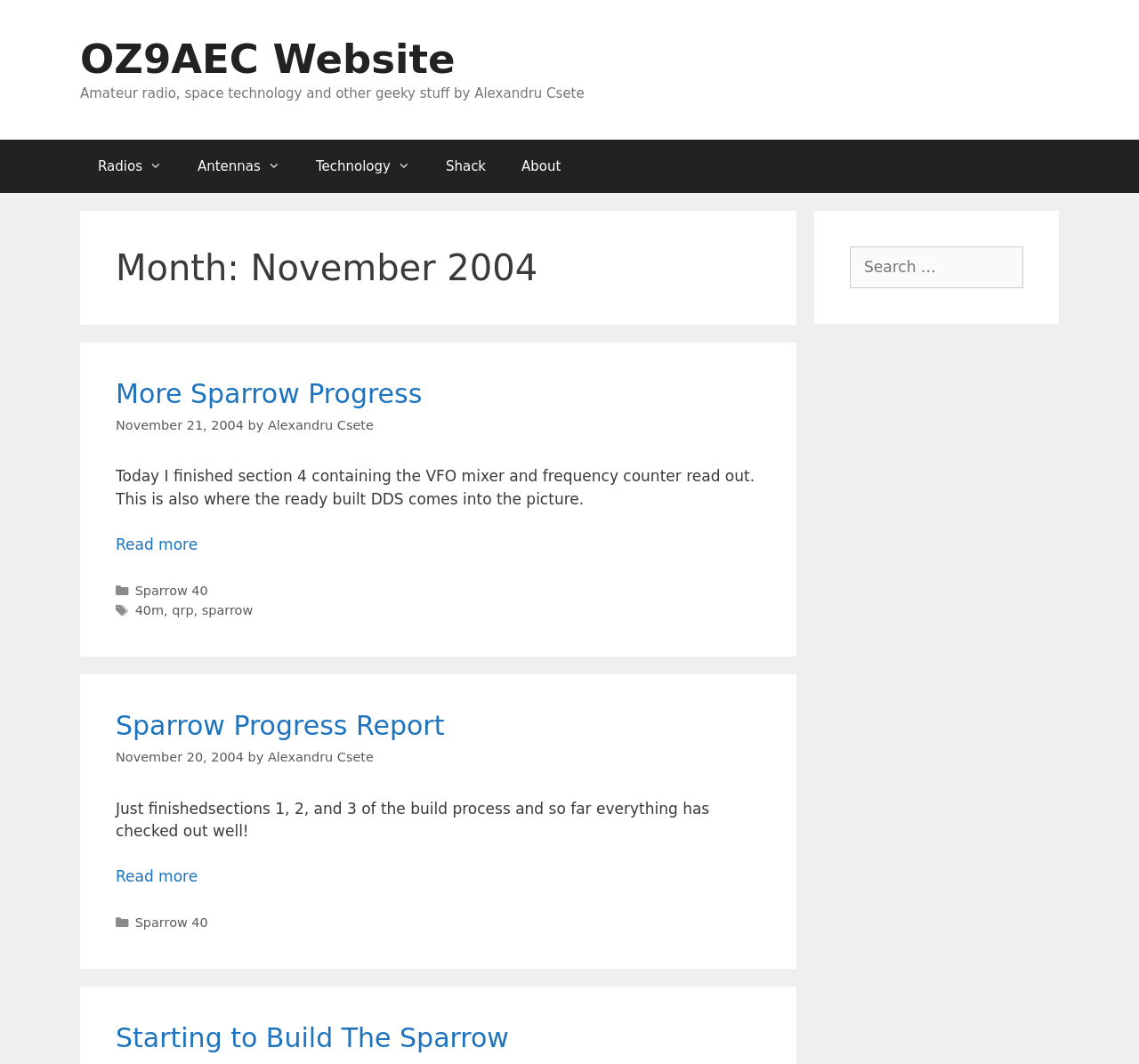Identify the bounding box coordinates for the UI element described as: "More Sparrow Progress". The coordinates should be provided as four floats between 0 and 1: [left, top, right, bottom].

[0.102, 0.355, 0.371, 0.384]